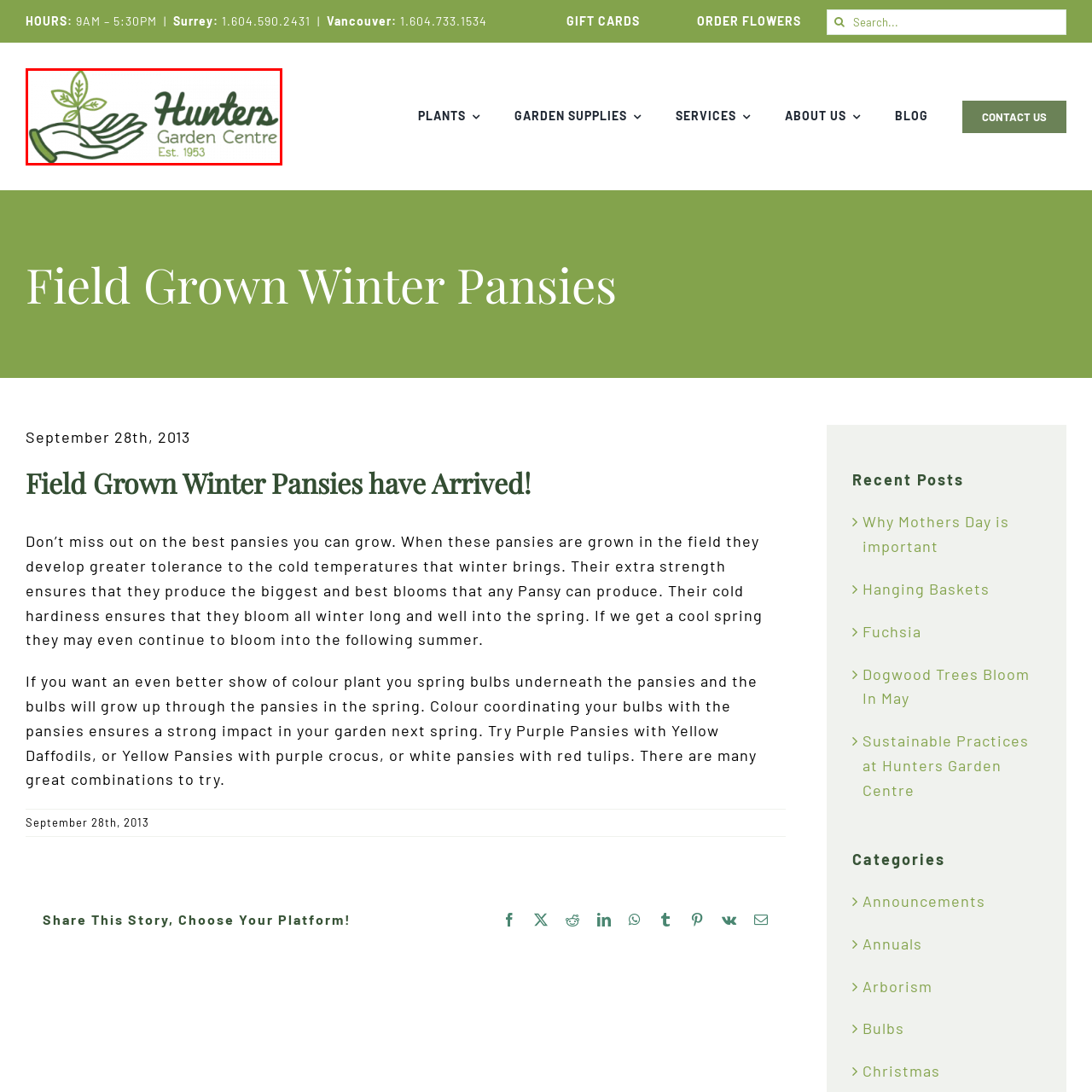Give a detailed narrative of the image enclosed by the red box.

The image features the logo of Hunters Garden Centre, a well-established garden supply retail operation founded in 1953. The logo presents a stylized design of a hand cradling a small plant, symbolizing care and nurturing in gardening. The text "Hunters" is prominently displayed in an elegant, flowing font, while "Garden Centre" is presented in a more straightforward style beneath it, emphasizing the center's focus on horticulture and gardening products. The use of green in the design reflects sustainability and growth, key themes associated with gardening and nature.